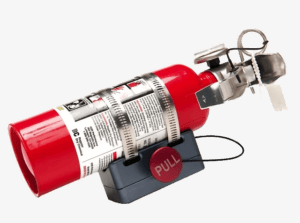Explain the scene depicted in the image, including all details.

The image depicts a racing vehicle fire extinguisher, a crucial safety device designed for motorsport environments. The red fire extinguisher is secured in place, featuring a visible "PULL" mechanism, indicating how to activate it in case of an emergency. This type of extinguisher is specially designed to meet the rigorous safety standards of racing, highlighting its importance in protecting drivers and vehicles from fire hazards during competitions.